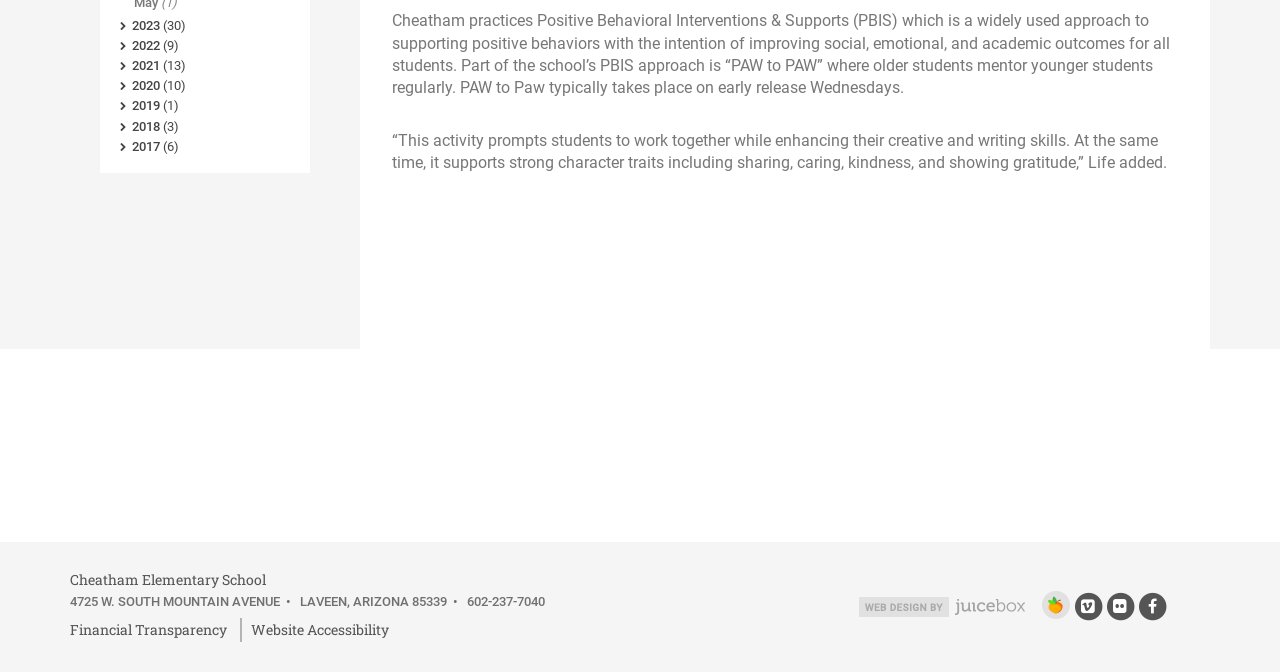Using the provided description Cheatham Elementary School, find the bounding box coordinates for the UI element. Provide the coordinates in (top-left x, top-left y, bottom-right x, bottom-right y) format, ensuring all values are between 0 and 1.

[0.055, 0.848, 0.208, 0.876]